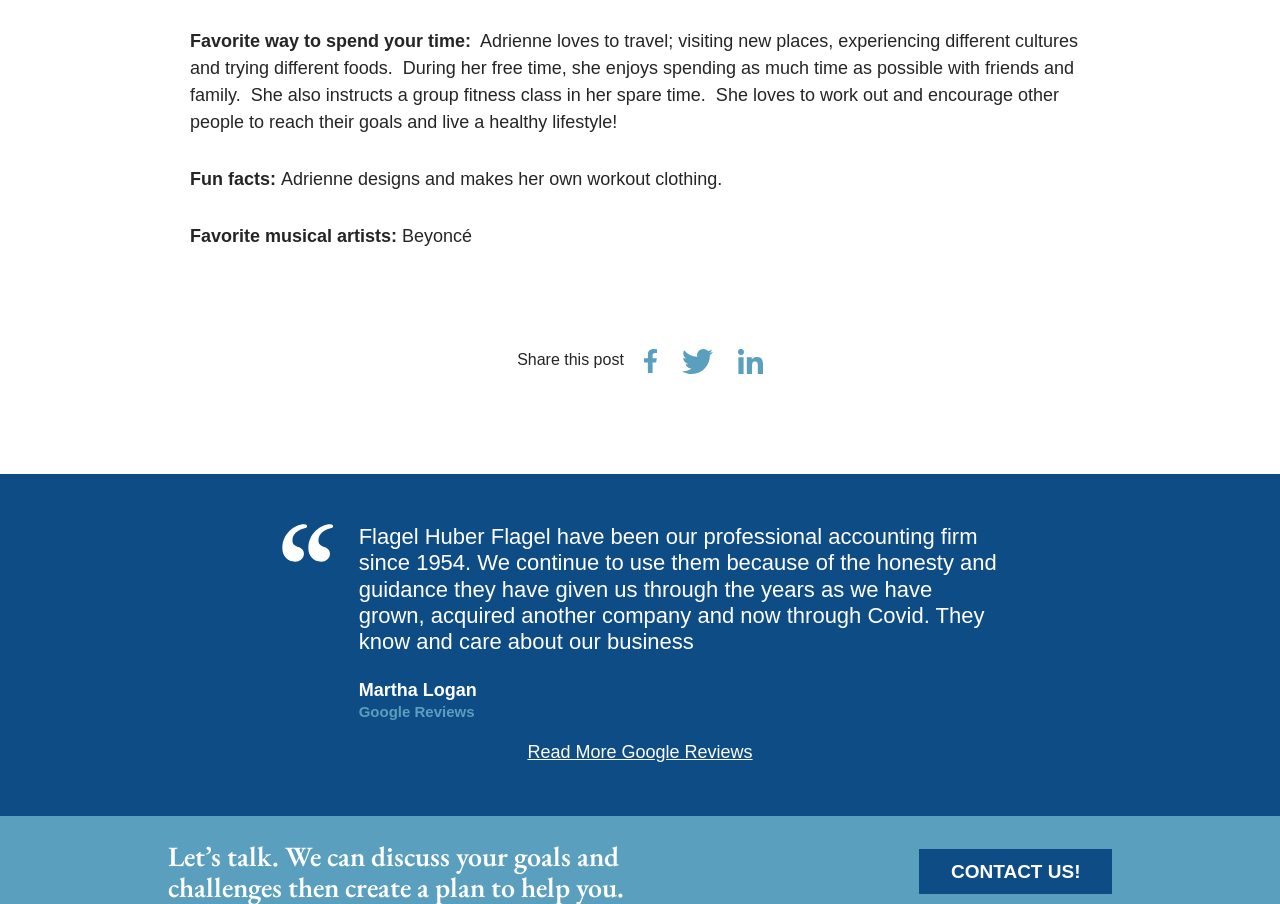Please give a succinct answer to the question in one word or phrase:
What is the name of the musical artist mentioned?

Beyoncé